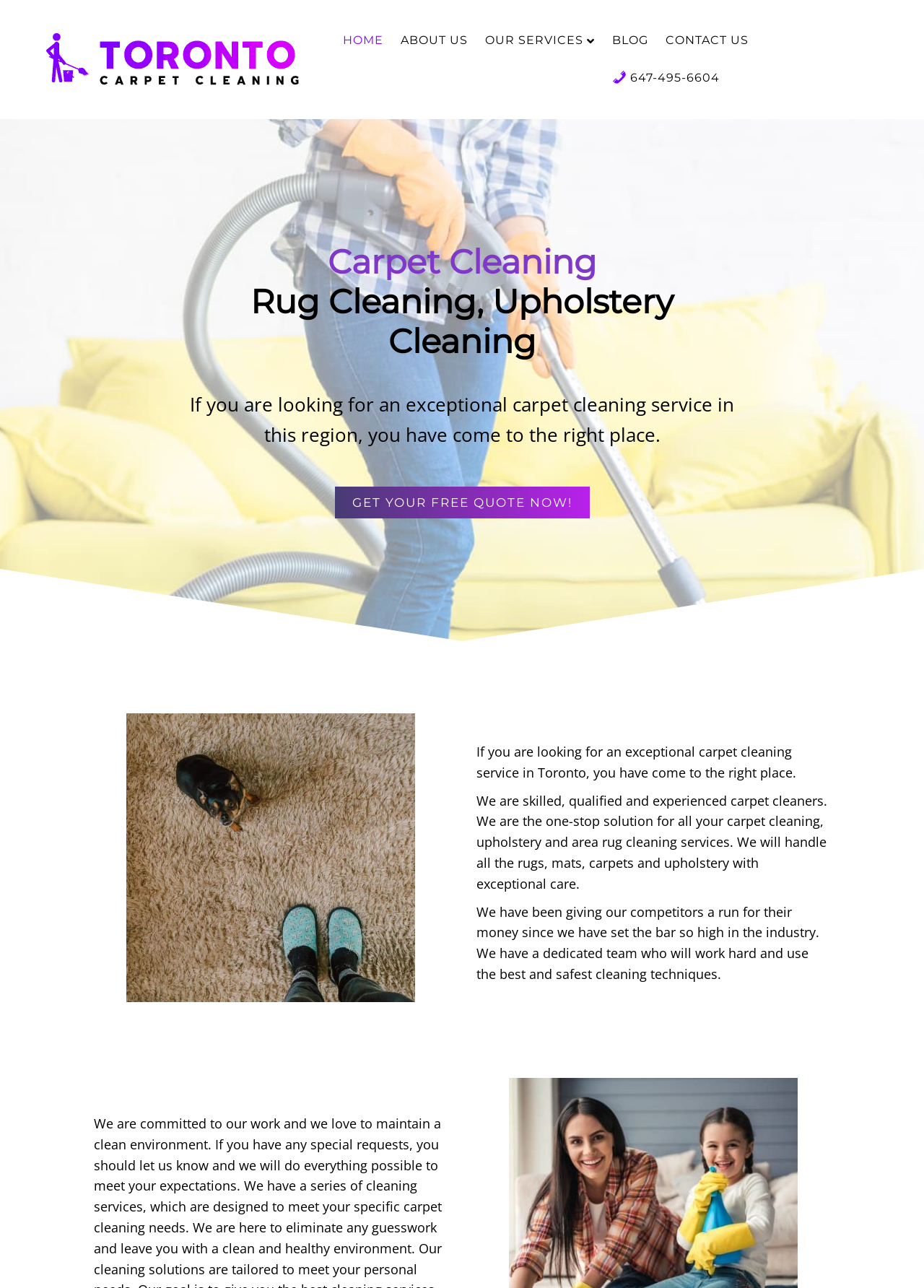Find the bounding box of the web element that fits this description: "Our Services".

[0.516, 0.017, 0.653, 0.047]